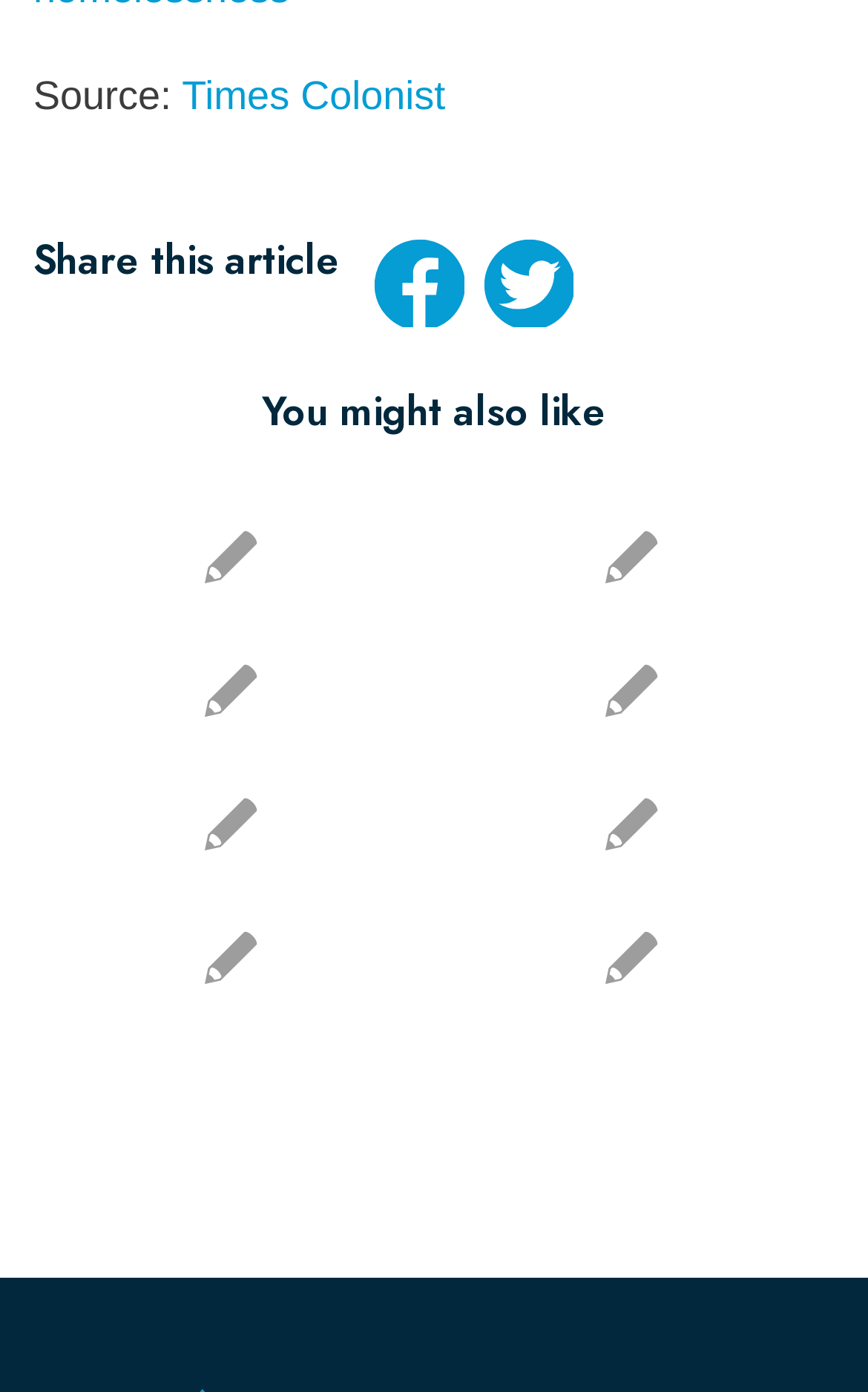Determine the bounding box coordinates of the UI element that matches the following description: "Times Colonist". The coordinates should be four float numbers between 0 and 1 in the format [left, top, right, bottom].

[0.21, 0.053, 0.513, 0.085]